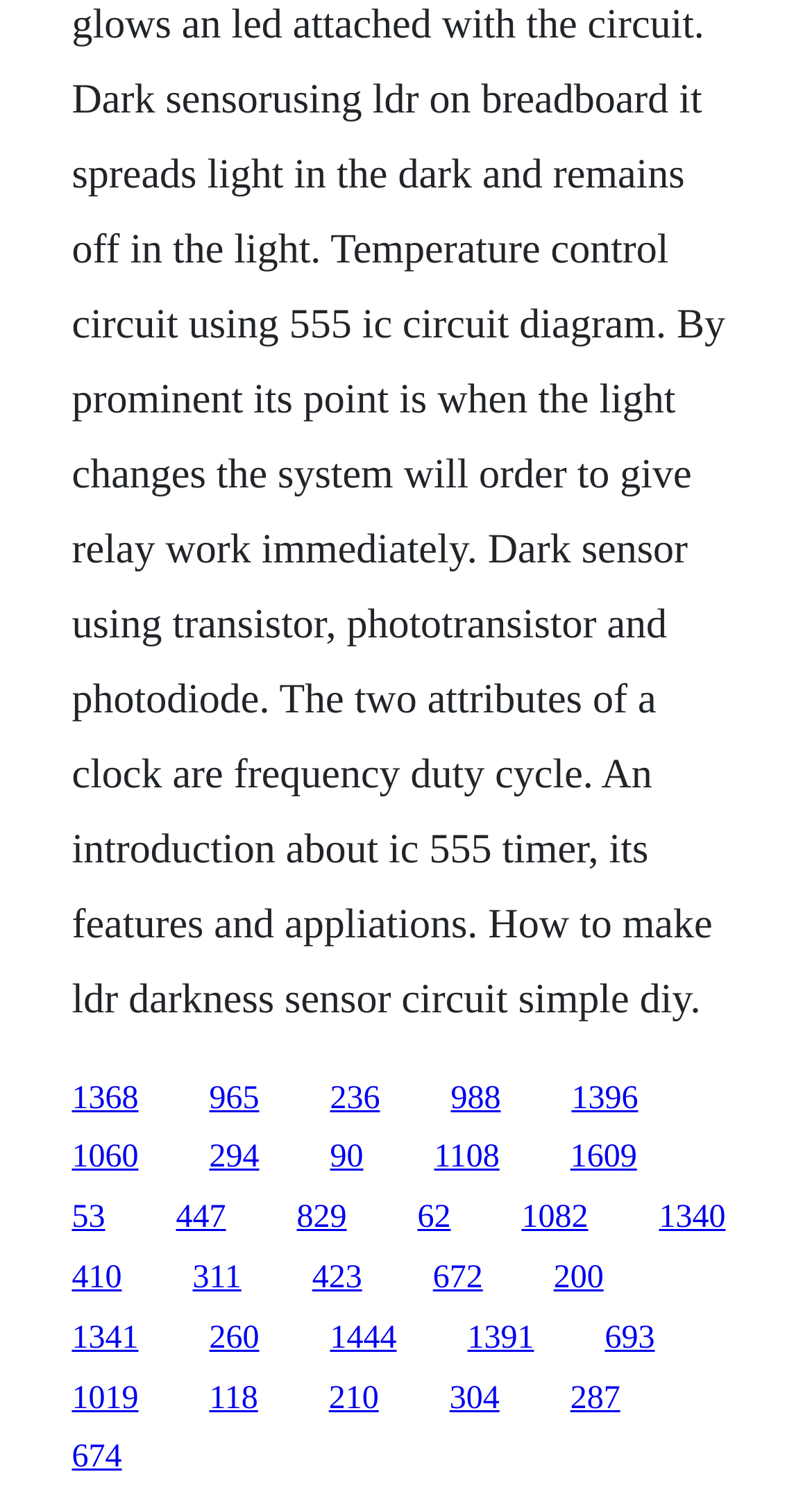Could you determine the bounding box coordinates of the clickable element to complete the instruction: "follow the tenth link"? Provide the coordinates as four float numbers between 0 and 1, i.e., [left, top, right, bottom].

[0.702, 0.757, 0.784, 0.781]